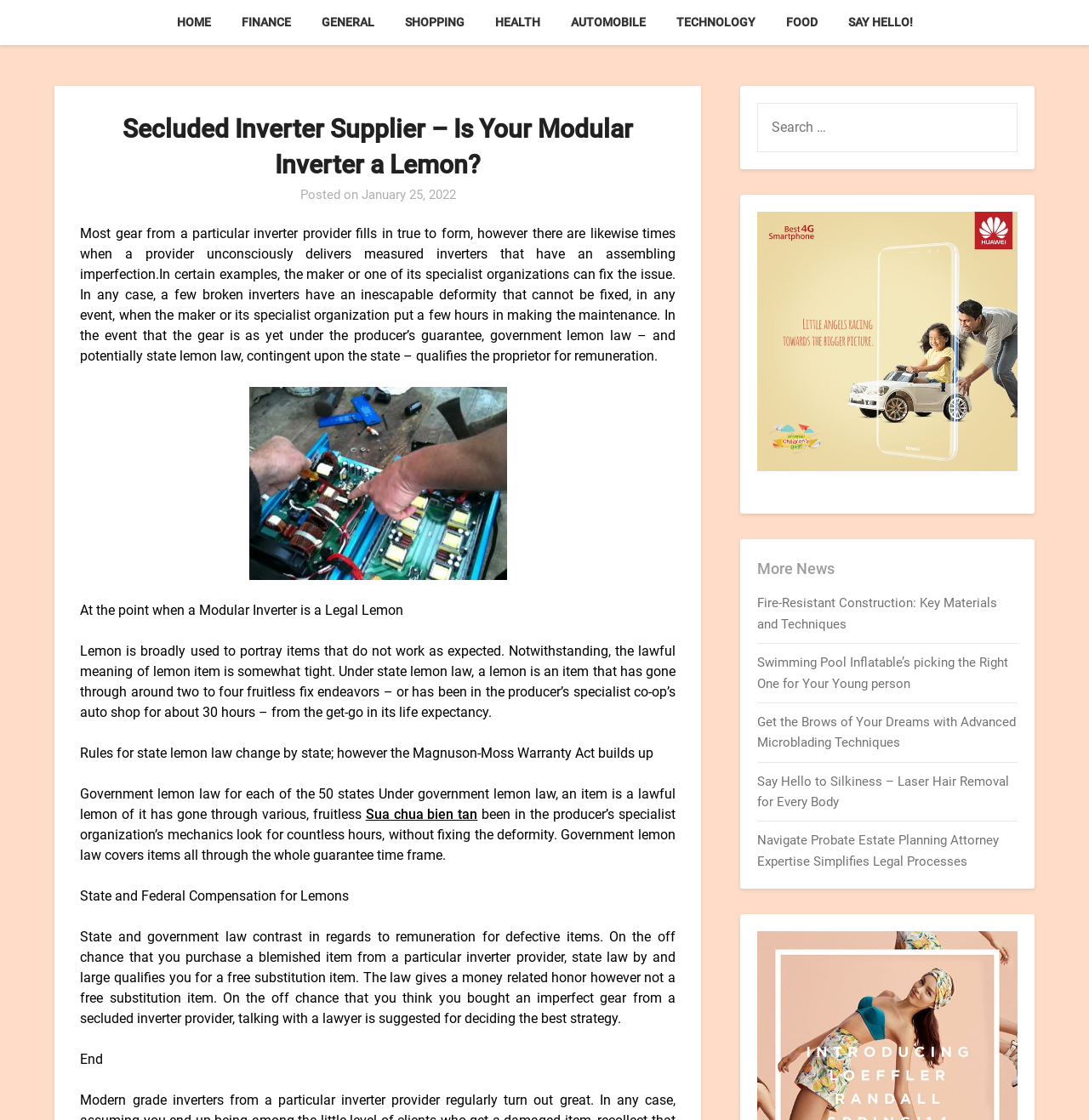Determine the bounding box coordinates of the region to click in order to accomplish the following instruction: "Read more about Fire-Resistant Construction". Provide the coordinates as four float numbers between 0 and 1, specifically [left, top, right, bottom].

[0.696, 0.532, 0.916, 0.564]